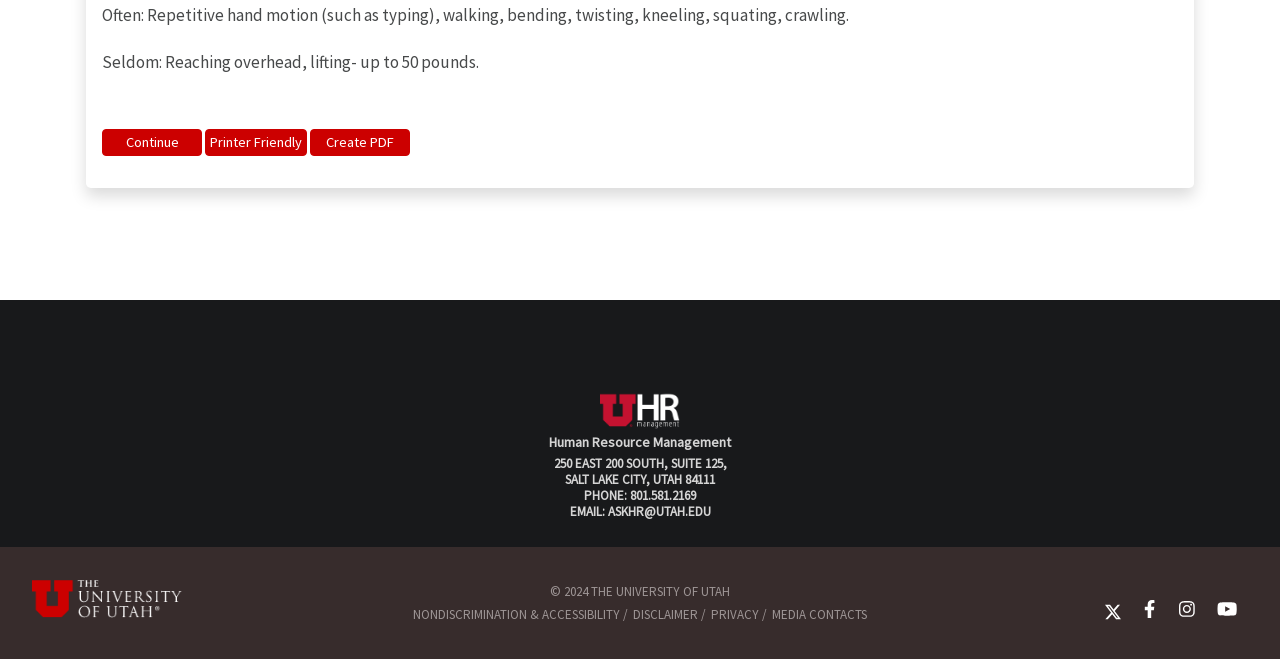Please answer the following question using a single word or phrase: 
How many social media links are available?

4